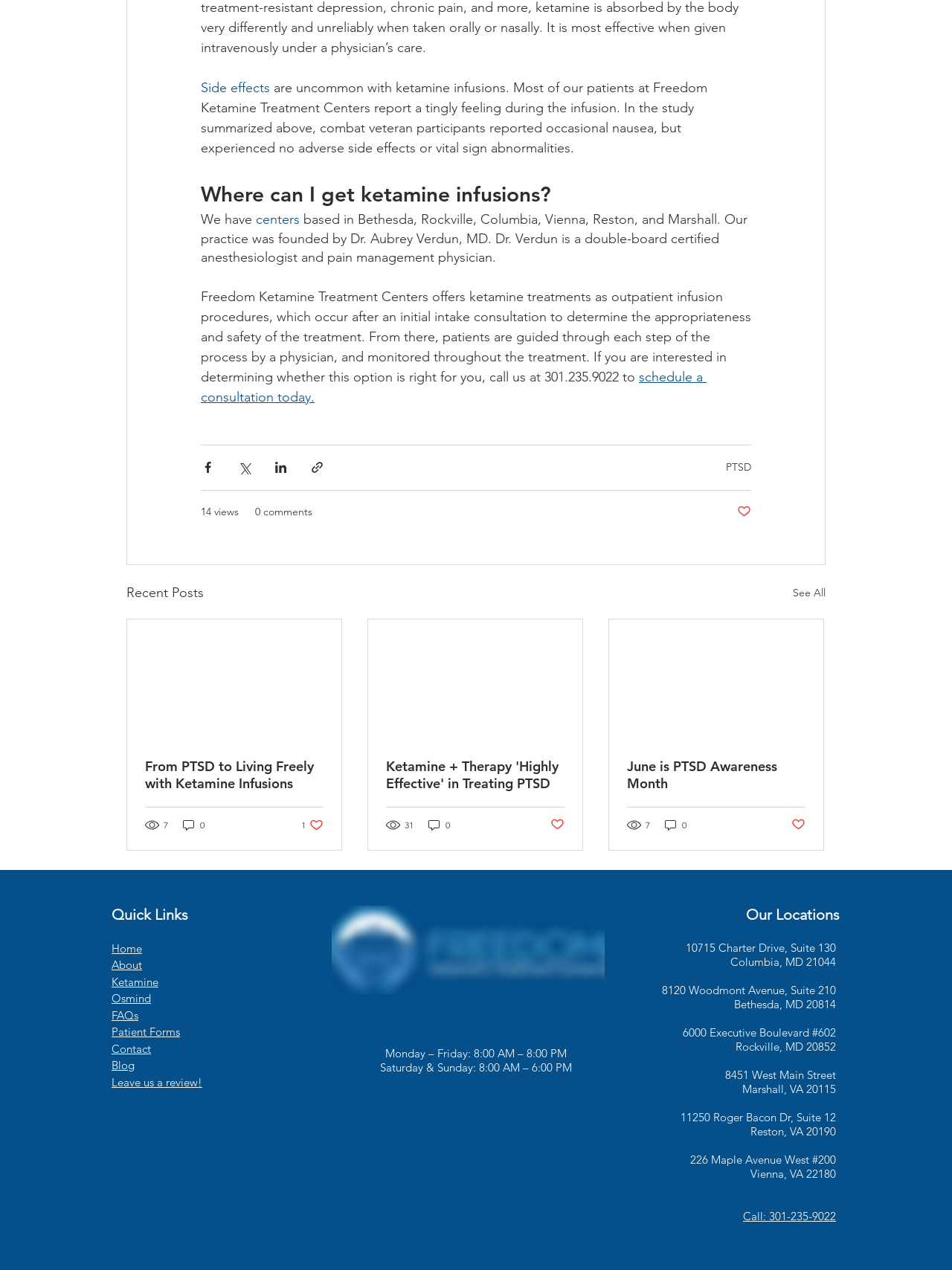Consider the image and give a detailed and elaborate answer to the question: 
How many locations are listed for ketamine treatment?

By examining the 'Our Locations' section of the webpage, I count six locations listed: Columbia, Bethesda, Rockville, Marshall, Reston, and Vienna.